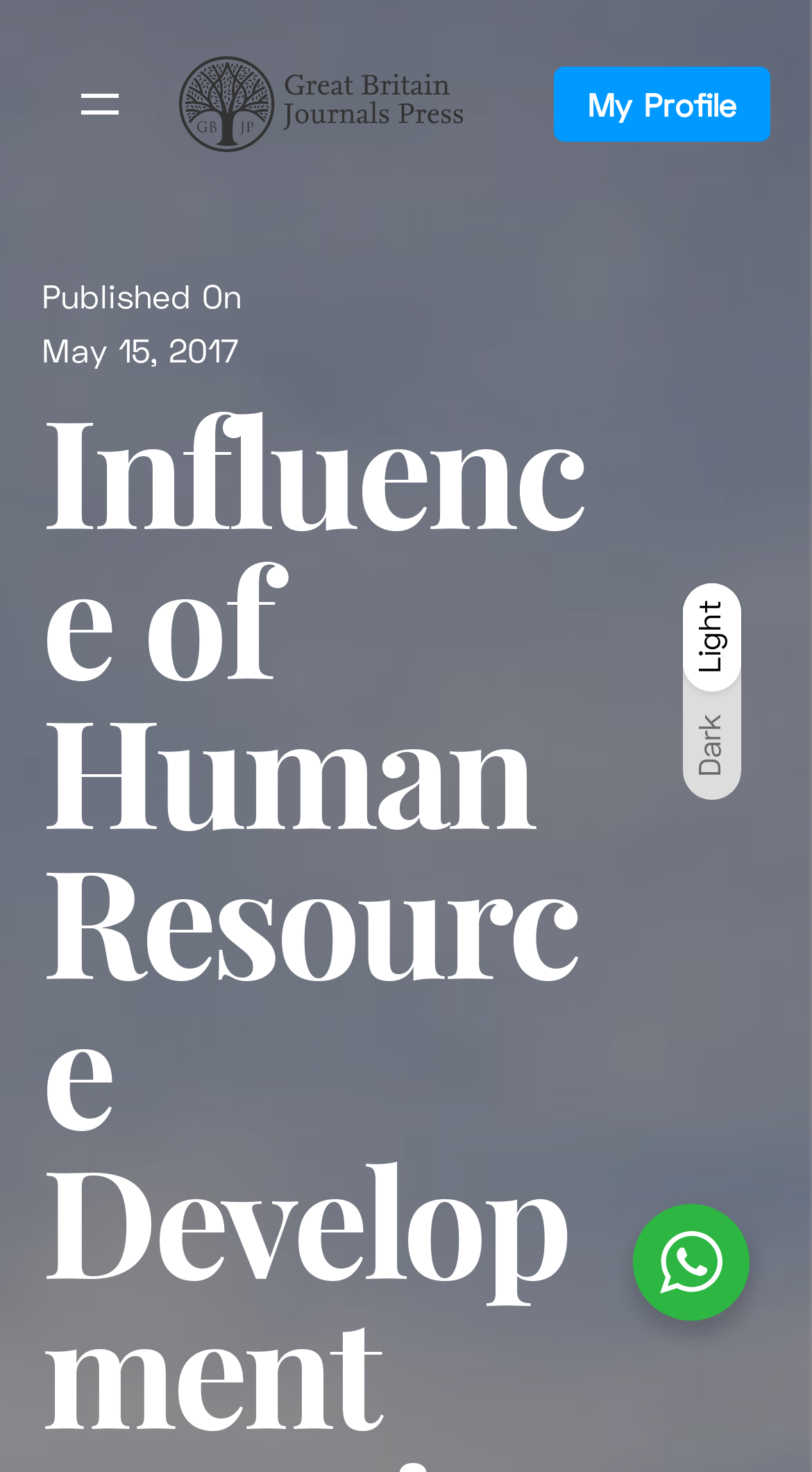What is the profile section of the webpage?
Give a comprehensive and detailed explanation for the question.

I found the answer by looking at the link element with the text 'My Profile', which suggests that it is the profile section of the webpage.